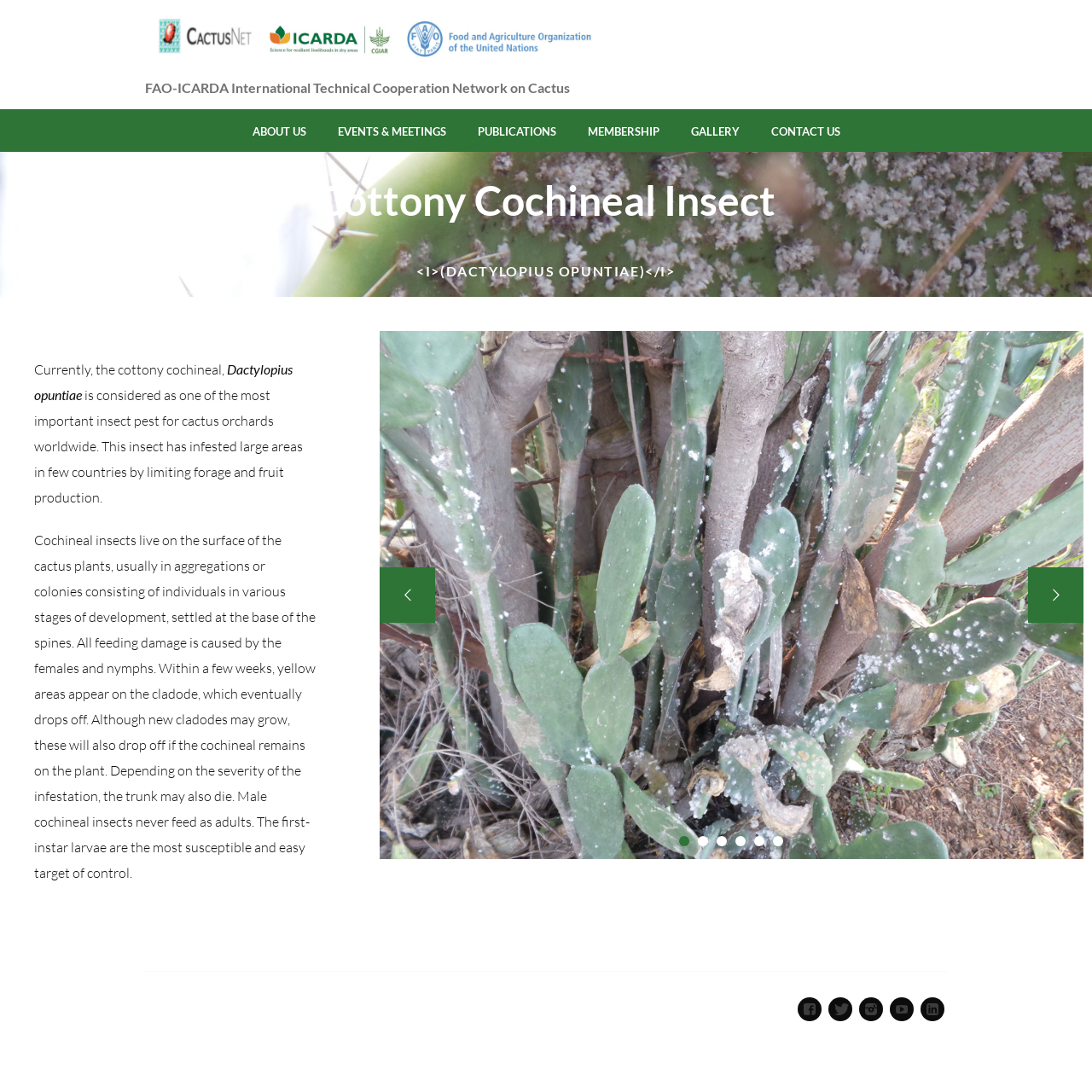Determine the bounding box coordinates for the UI element matching this description: "Publications".

[0.423, 0.1, 0.523, 0.139]